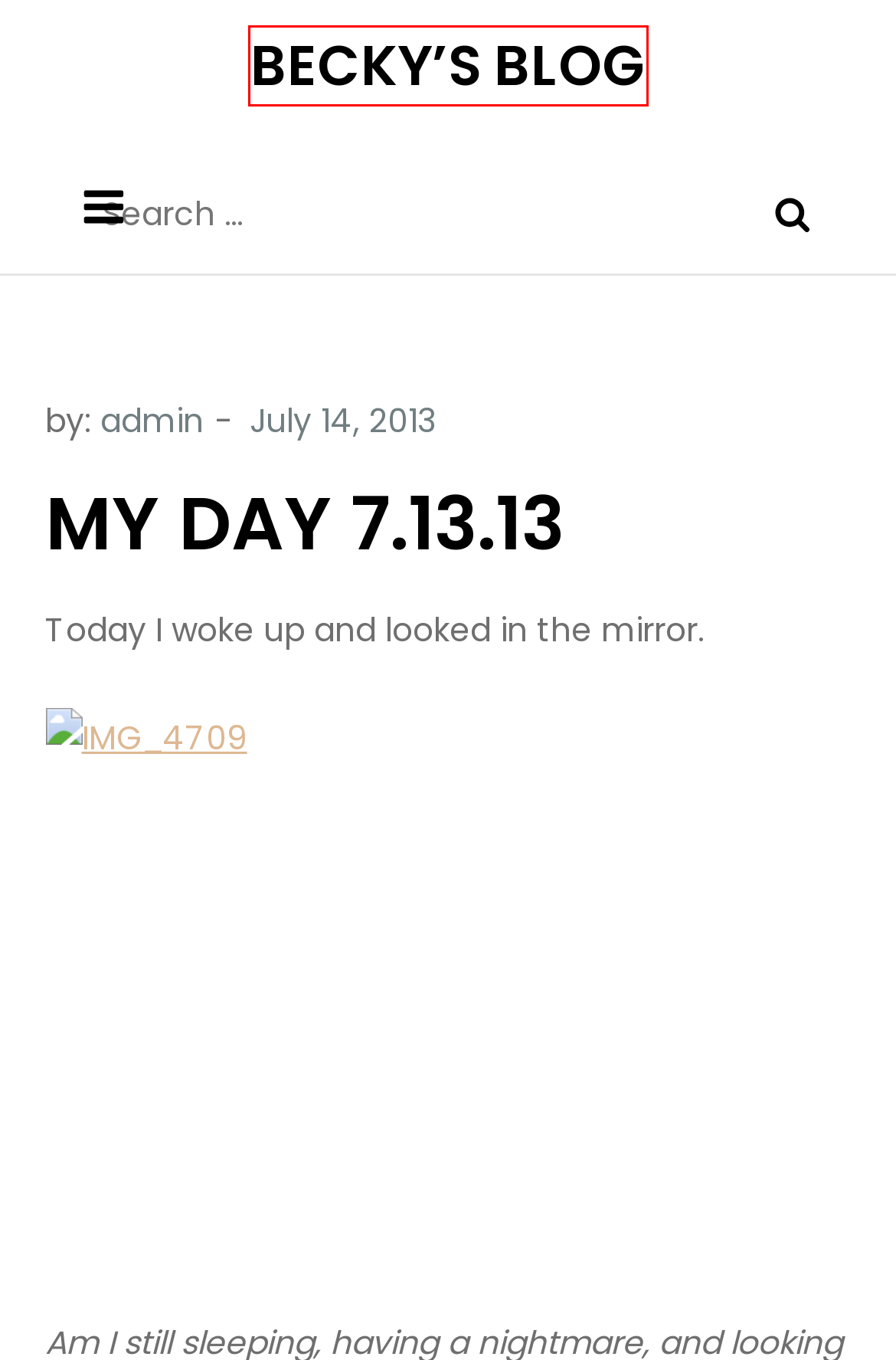Provided is a screenshot of a webpage with a red bounding box around an element. Select the most accurate webpage description for the page that appears after clicking the highlighted element. Here are the candidates:
A. humor - BECKY'S BLOG
B. new york city - BECKY'S BLOG
C. Just Relaxing On The Couch - BECKY'S BLOG
D. admin - BECKY'S BLOG
E. BECKY'S BLOG -
F. A Day in the Life - BECKY'S BLOG
G. my day - BECKY'S BLOG
H. comedy - BECKY'S BLOG

E